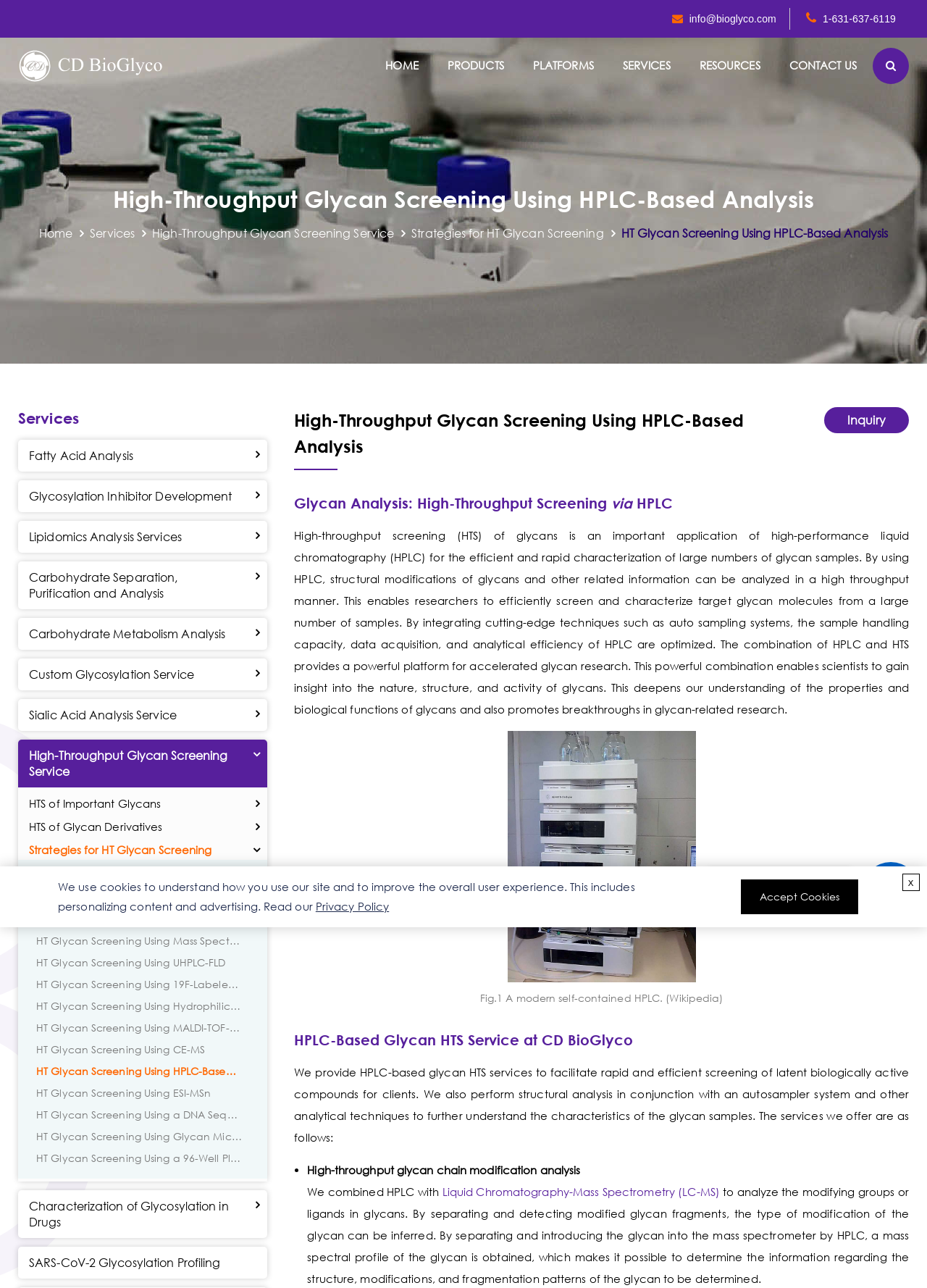What is the purpose of HPLC in glycan analysis?
From the image, respond with a single word or phrase.

To analyze structural modifications of glycans